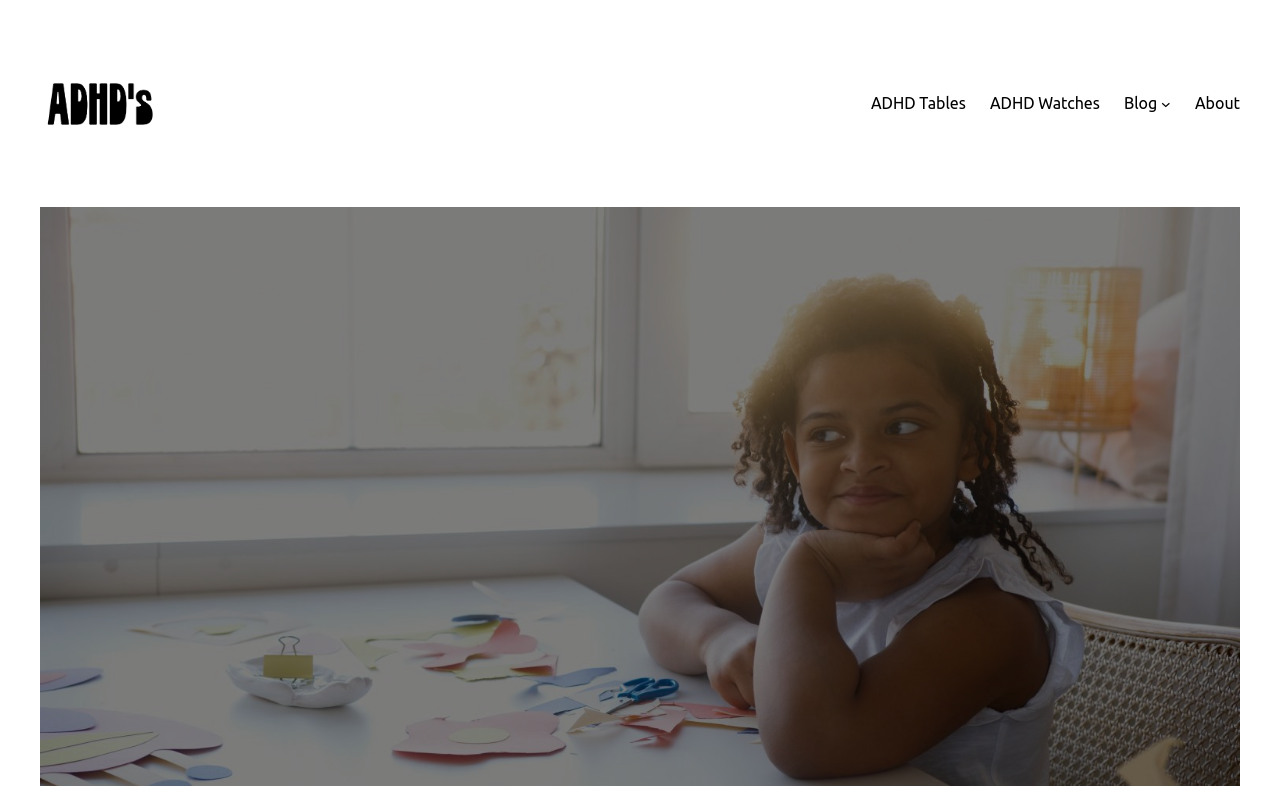What is the name of the website? Refer to the image and provide a one-word or short phrase answer.

ADHD's